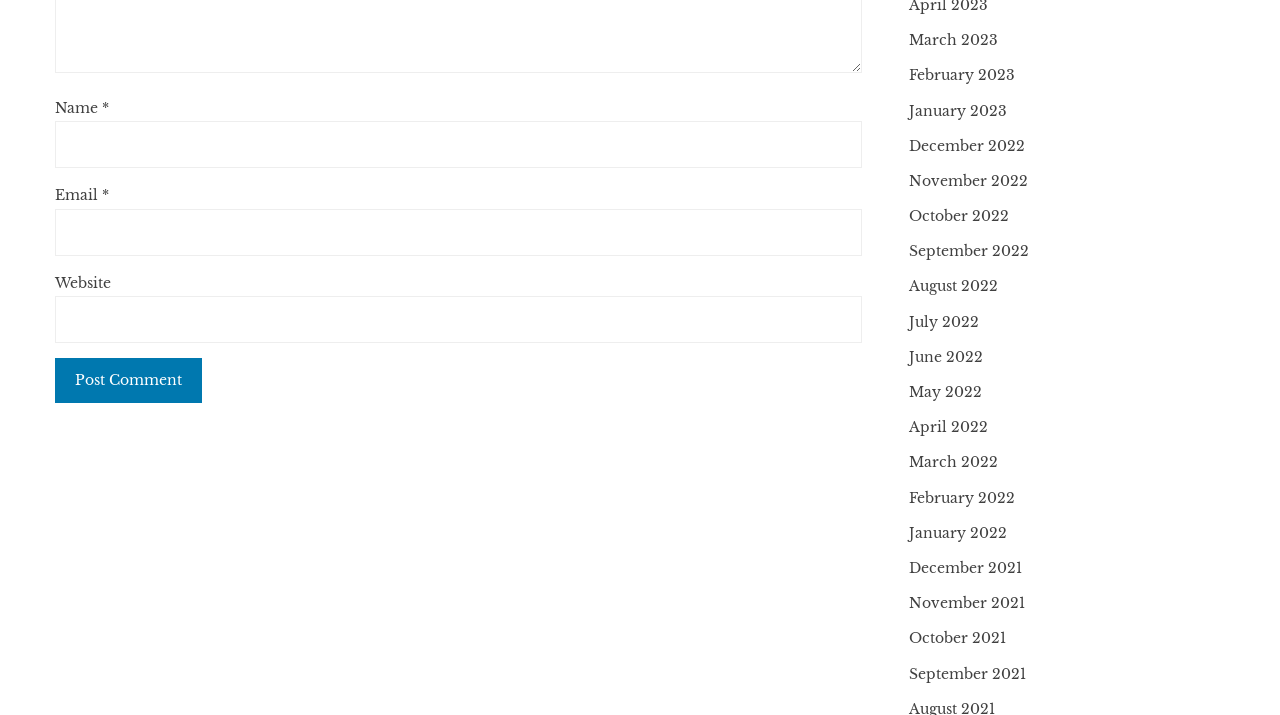Select the bounding box coordinates of the element I need to click to carry out the following instruction: "Click the Post Comment button".

[0.043, 0.501, 0.158, 0.564]